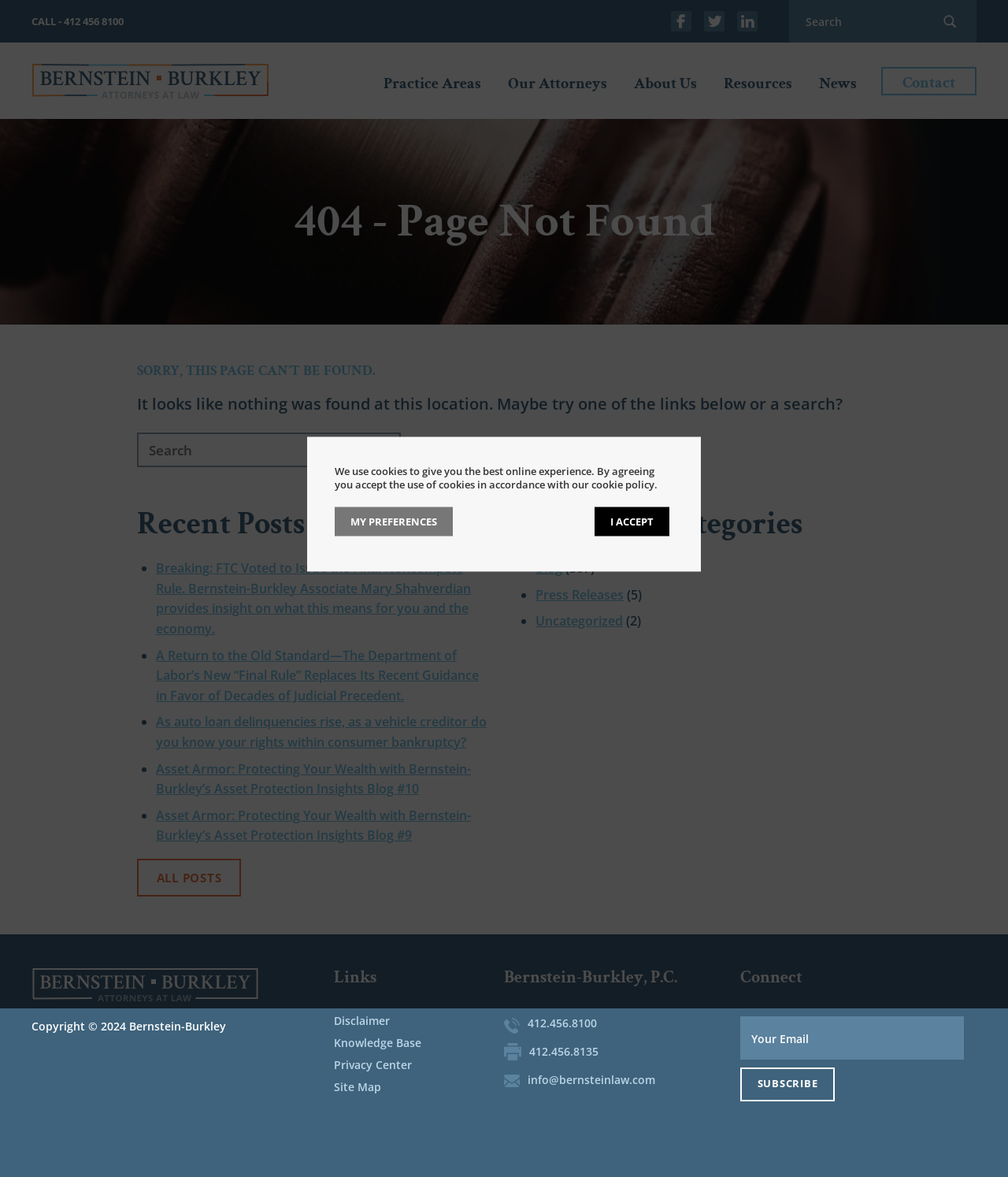Identify and generate the primary title of the webpage.

SORRY, THIS PAGE CAN’T BE FOUND.